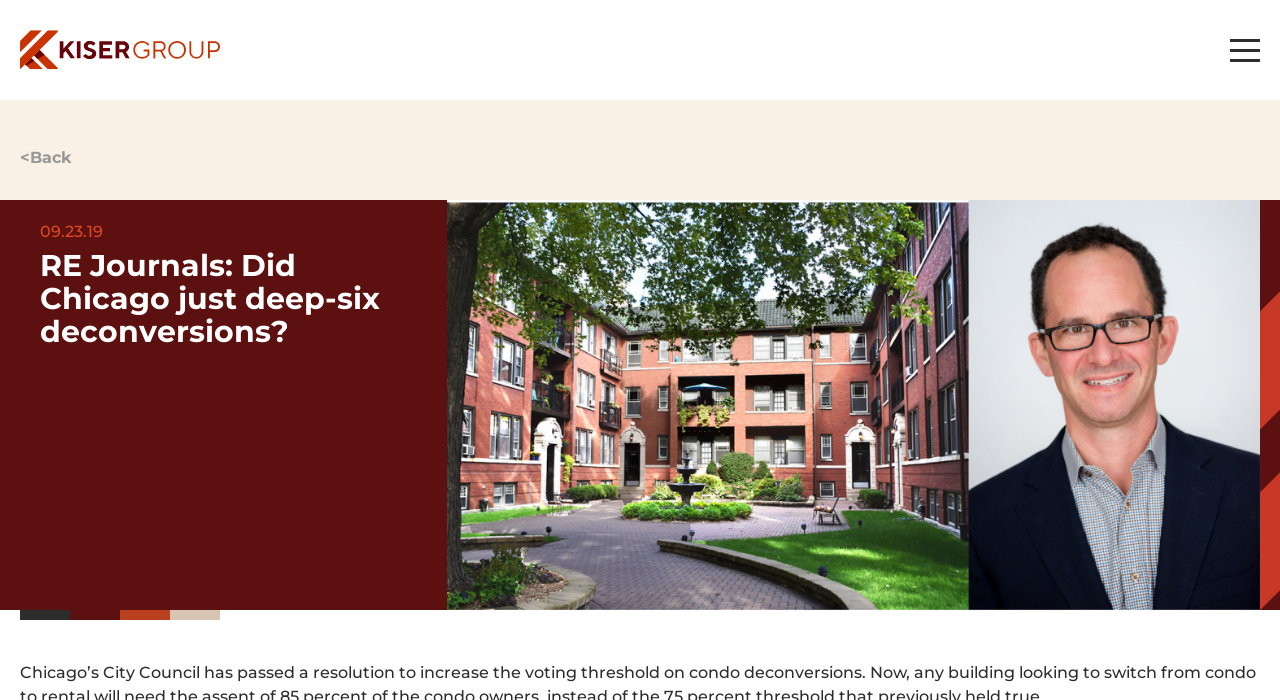What is the company name of this website?
By examining the image, provide a one-word or phrase answer.

Kiser Group